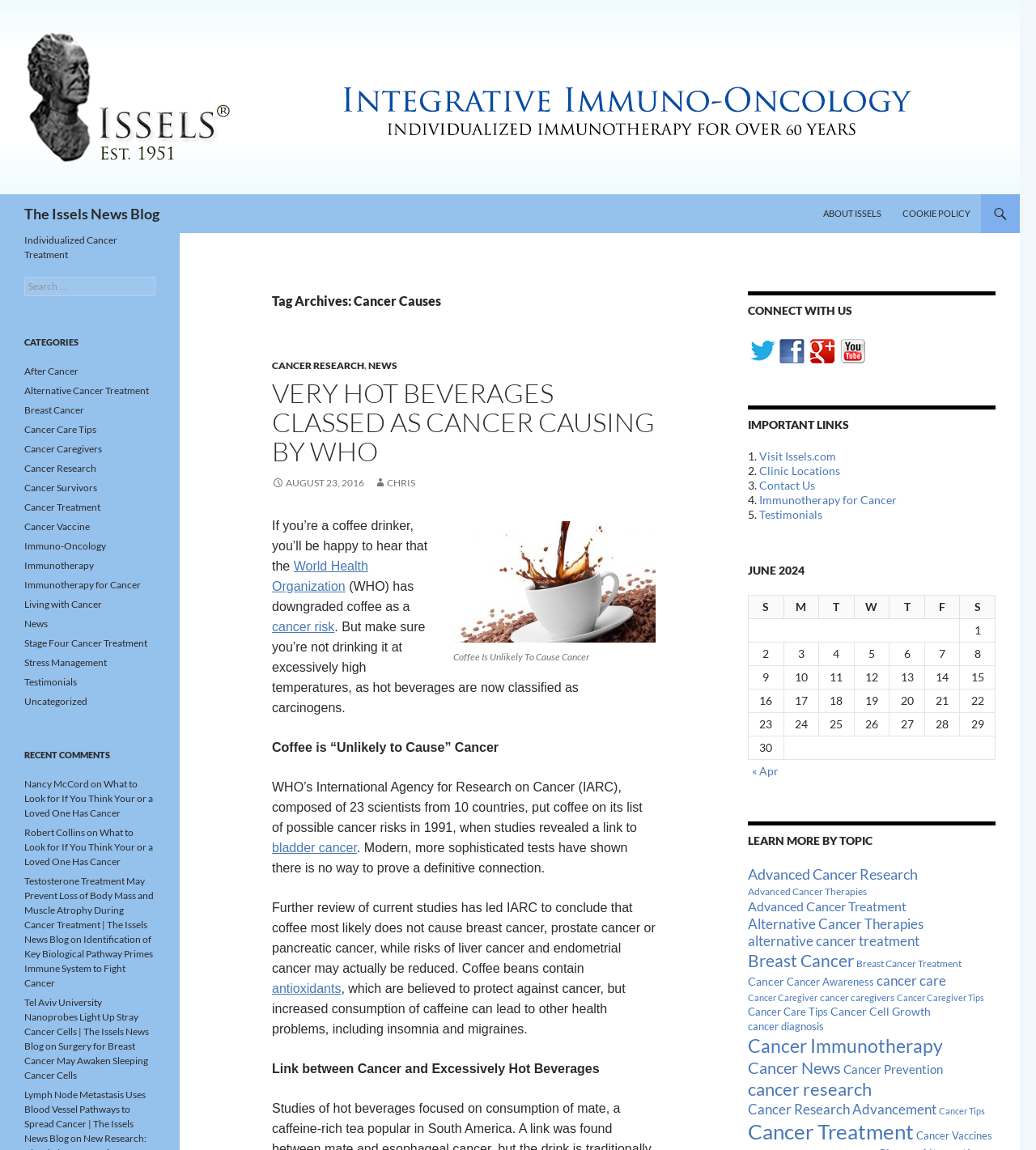Based on the element description: "Rose Jermusyk", identify the bounding box coordinates for this UI element. The coordinates must be four float numbers between 0 and 1, listed as [left, top, right, bottom].

None